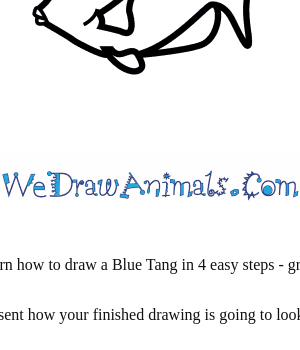Detail the scene shown in the image extensively.

The image showcases a guide on how to draw a Blue Tang, featuring a simple, outlined illustration of the fish. The accompanying text emphasizes that the instructions can be completed in four easy steps, allowing artists of all levels to create their own drawing. Additionally, there’s a note suggesting that this representation is intended to help visualize what the finished drawing will look like. The playful font of the website name, "WeDrawAnimals.Com," adds a fun touch, inviting users to explore animal drawing further.